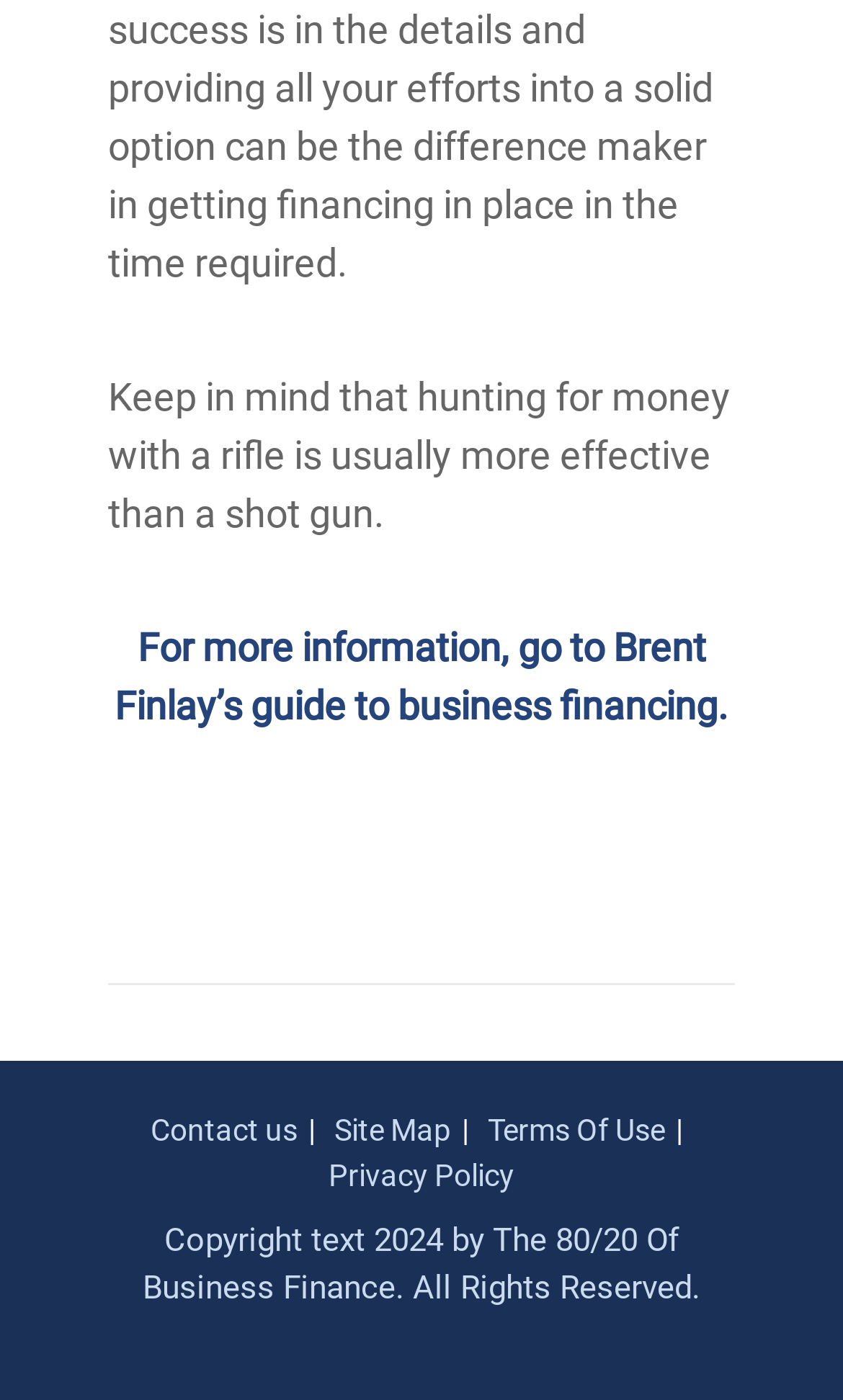What is the purpose of the link at the top?
Refer to the image and answer the question using a single word or phrase.

Get more information